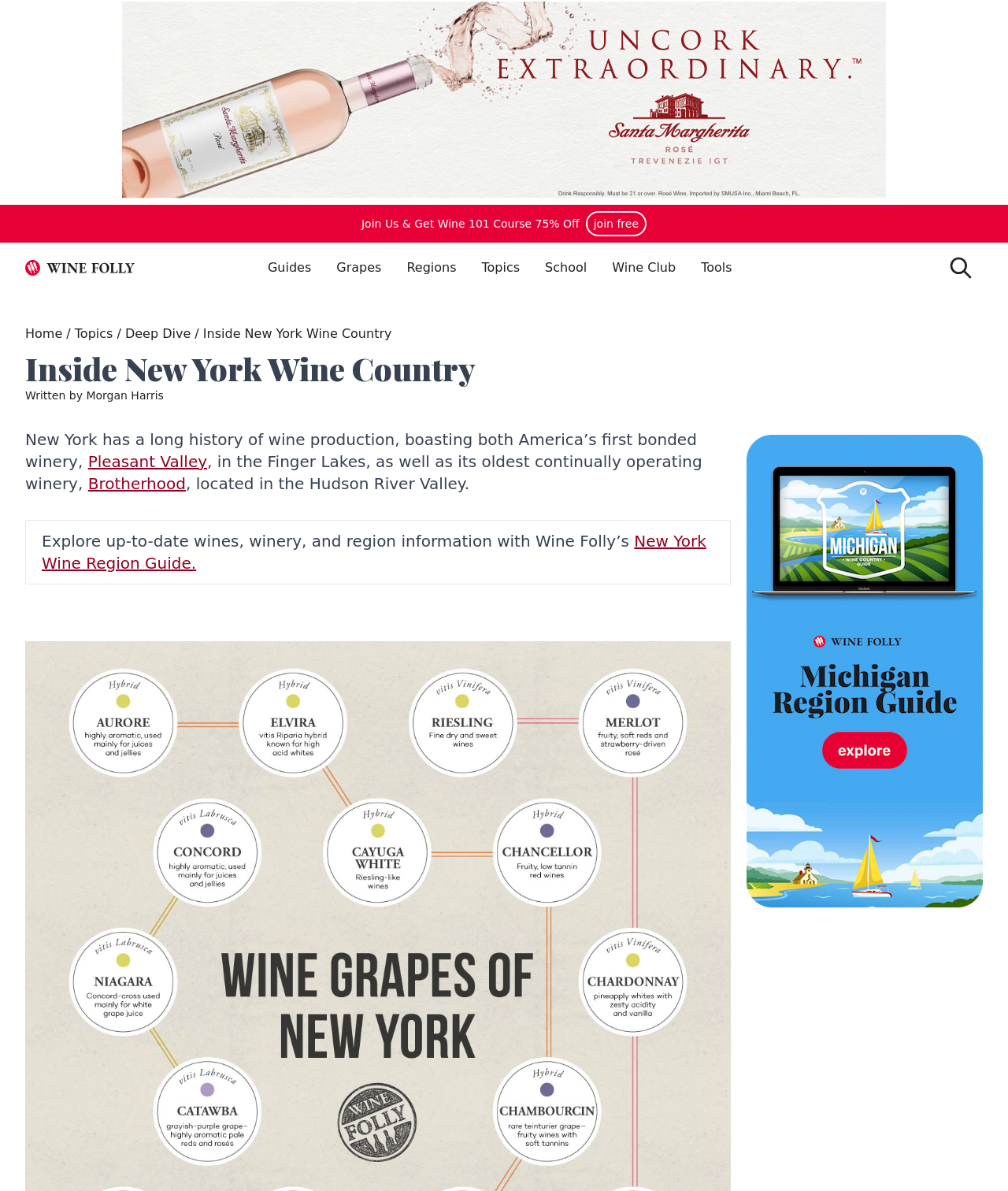Please find the bounding box coordinates of the clickable region needed to complete the following instruction: "Click the 'Inside New York Wine Country' link". The bounding box coordinates must consist of four float numbers between 0 and 1, i.e., [left, top, right, bottom].

[0.201, 0.274, 0.389, 0.286]